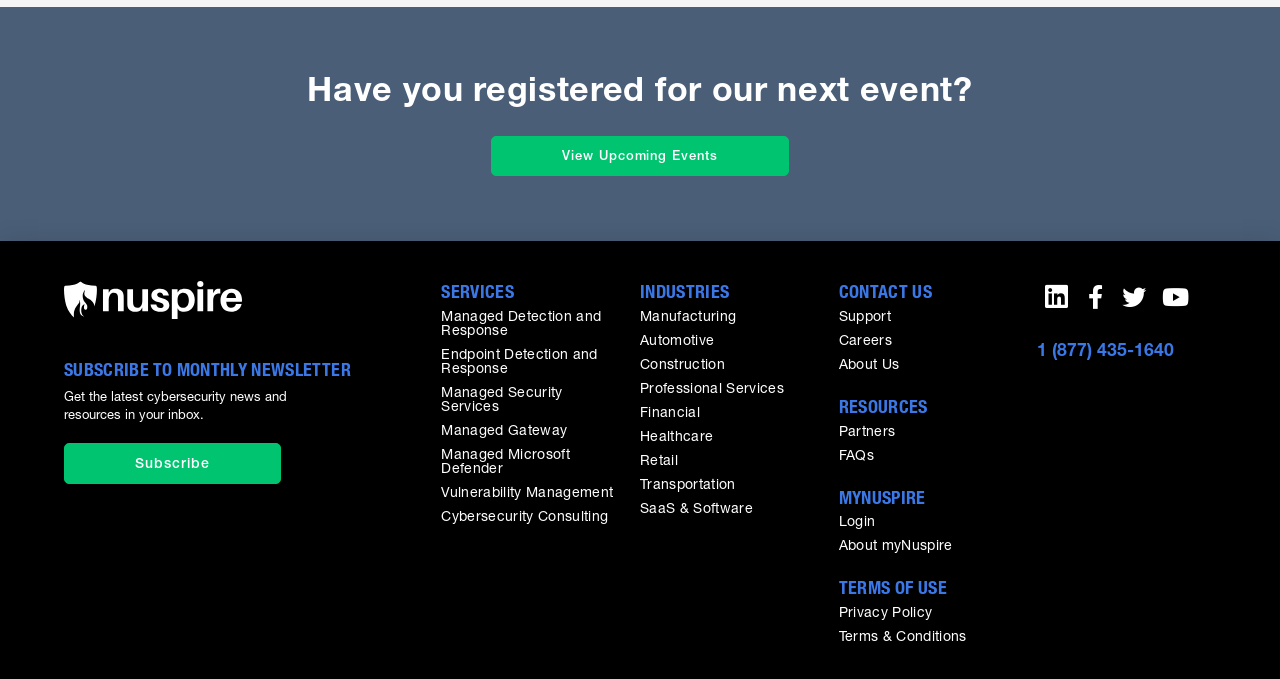Given the content of the image, can you provide a detailed answer to the question?
What industries are mentioned on the webpage?

The webpage has a section with a heading 'INDUSTRIES' and links to various industries such as 'Manufacturing', 'Automotive', 'Construction', and others, indicating that these industries are mentioned on the webpage.